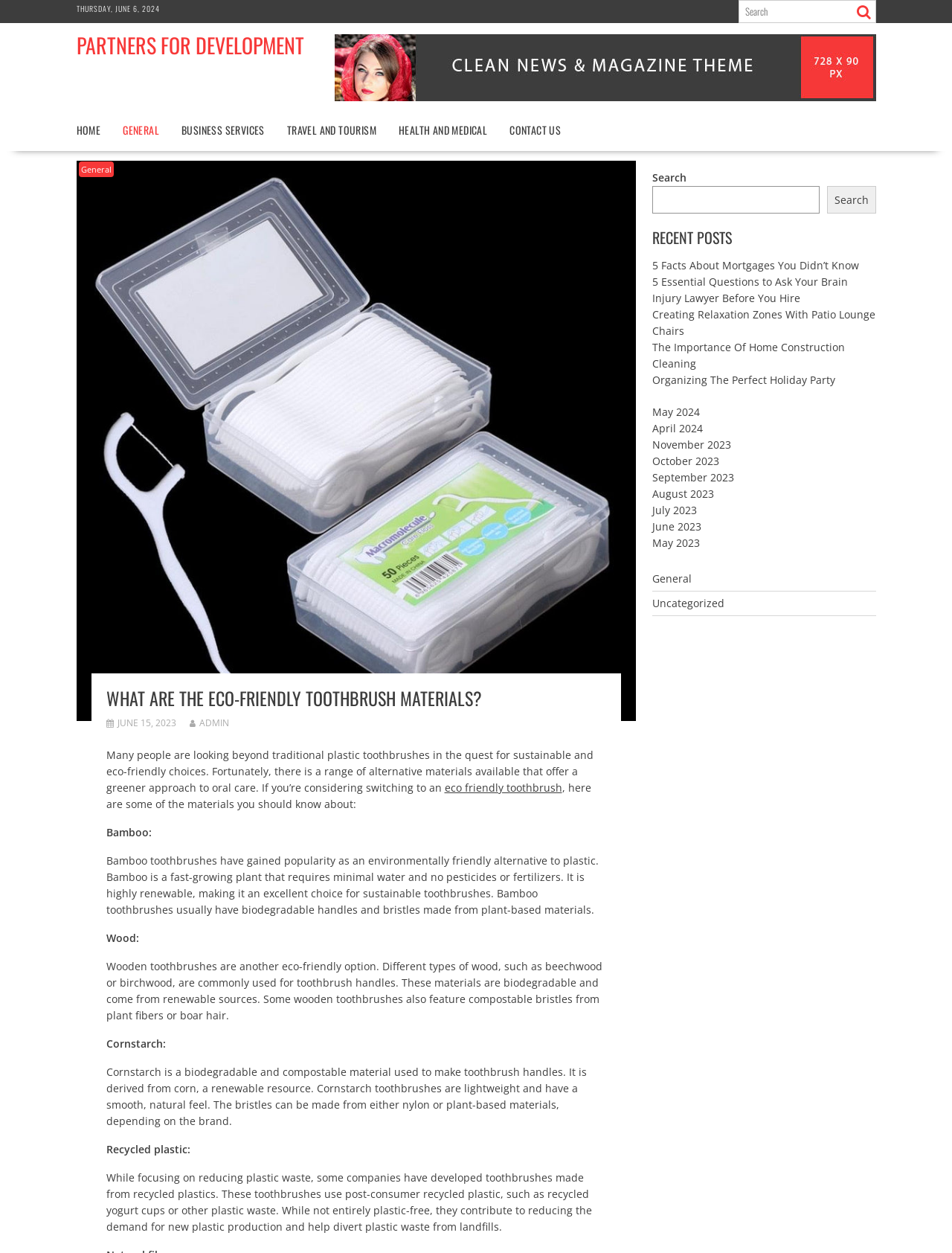What is the headline of the webpage?

WHAT ARE THE ECO-FRIENDLY TOOTHBRUSH MATERIALS?